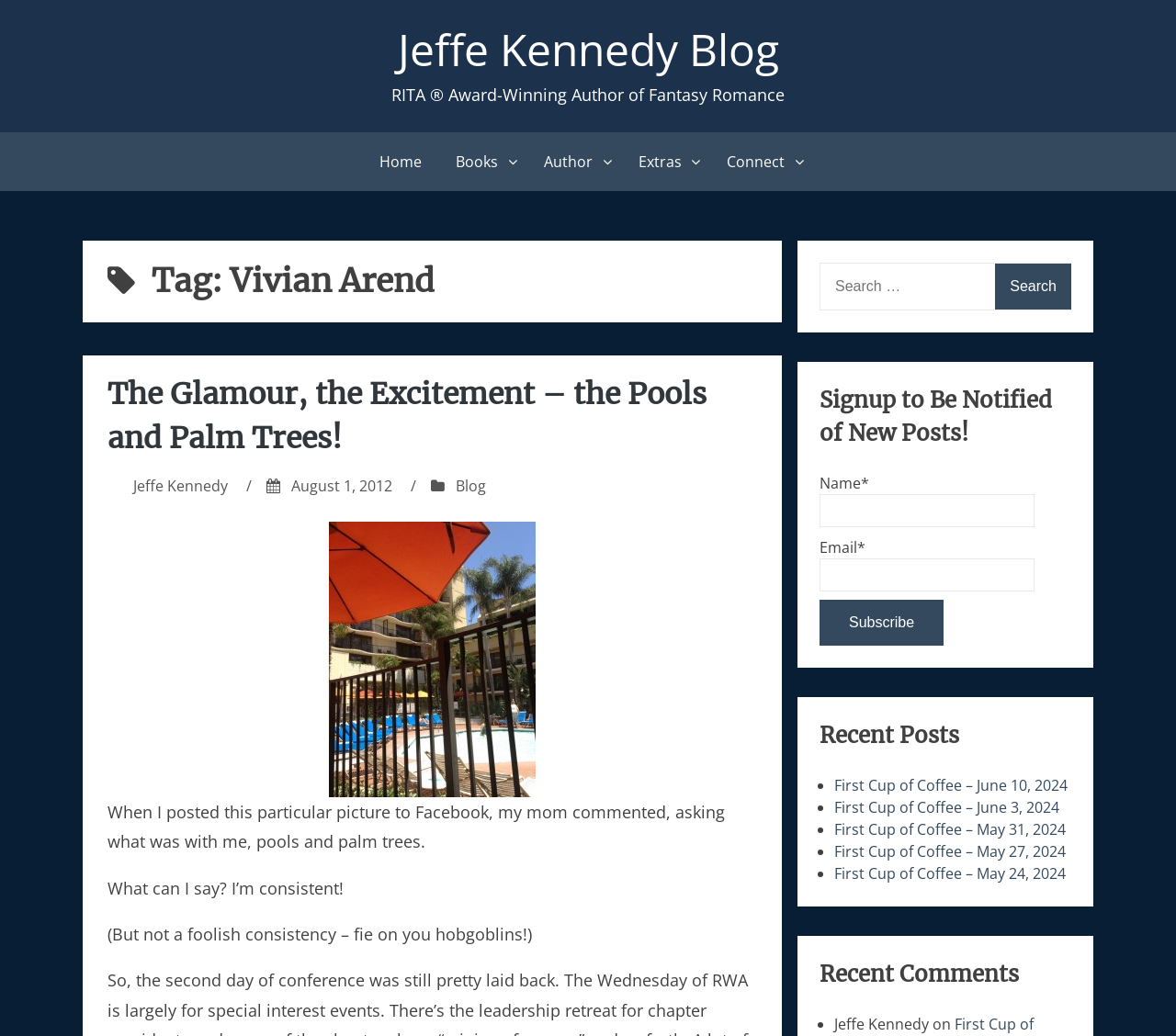Find the bounding box coordinates corresponding to the UI element with the description: "Blog". The coordinates should be formatted as [left, top, right, bottom], with values as floats between 0 and 1.

[0.388, 0.459, 0.413, 0.479]